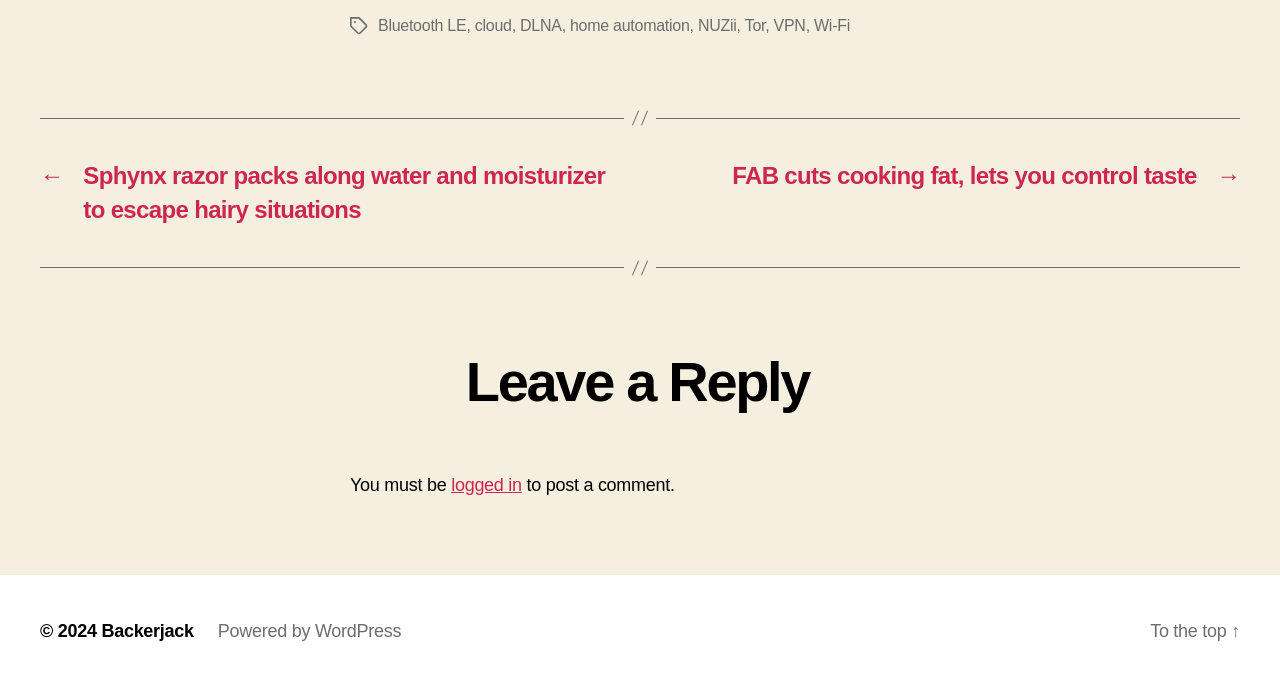Identify the bounding box coordinates necessary to click and complete the given instruction: "Sign up to Newsletter".

None